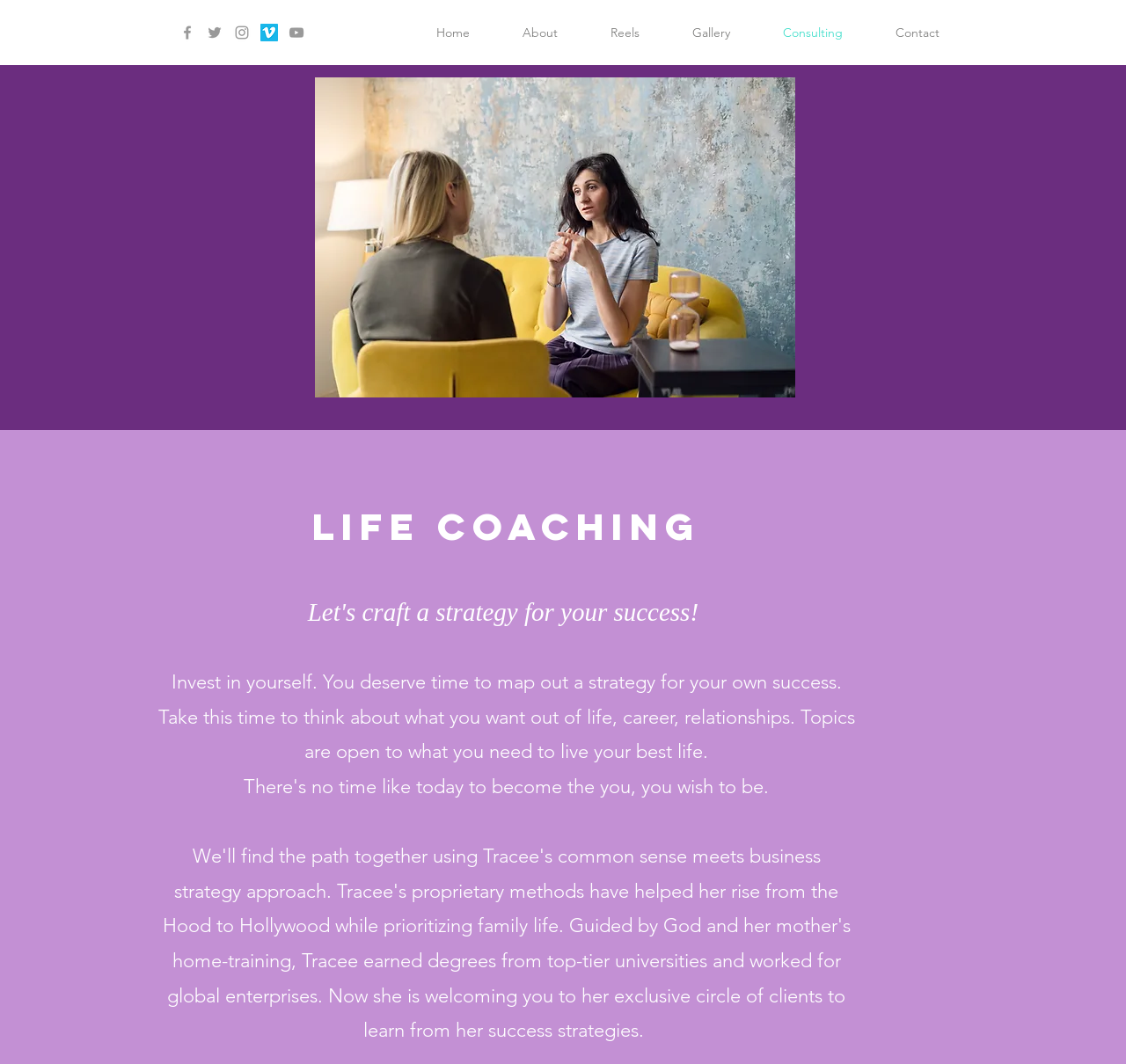Describe every aspect of the webpage comprehensively.

The webpage is about Life Coaching by Tracee Comfort. At the top left, there is a social bar with five social media icons, including Facebook, Twitter, Instagram, Vimeo, and YouTube, each with a grey color scheme. 

Below the social bar, there is a site navigation menu with seven links: Home, About, Reels, Gallery, Consulting, and Contact. 

On the main content area, there is a heading "LIFE COACHING" in a prominent position, followed by a subheading "Let's craft a strategy for your success!". 

Below the headings, there is a paragraph of text that describes the life coaching service, encouraging users to invest in themselves and think about what they want out of life, career, and relationships.